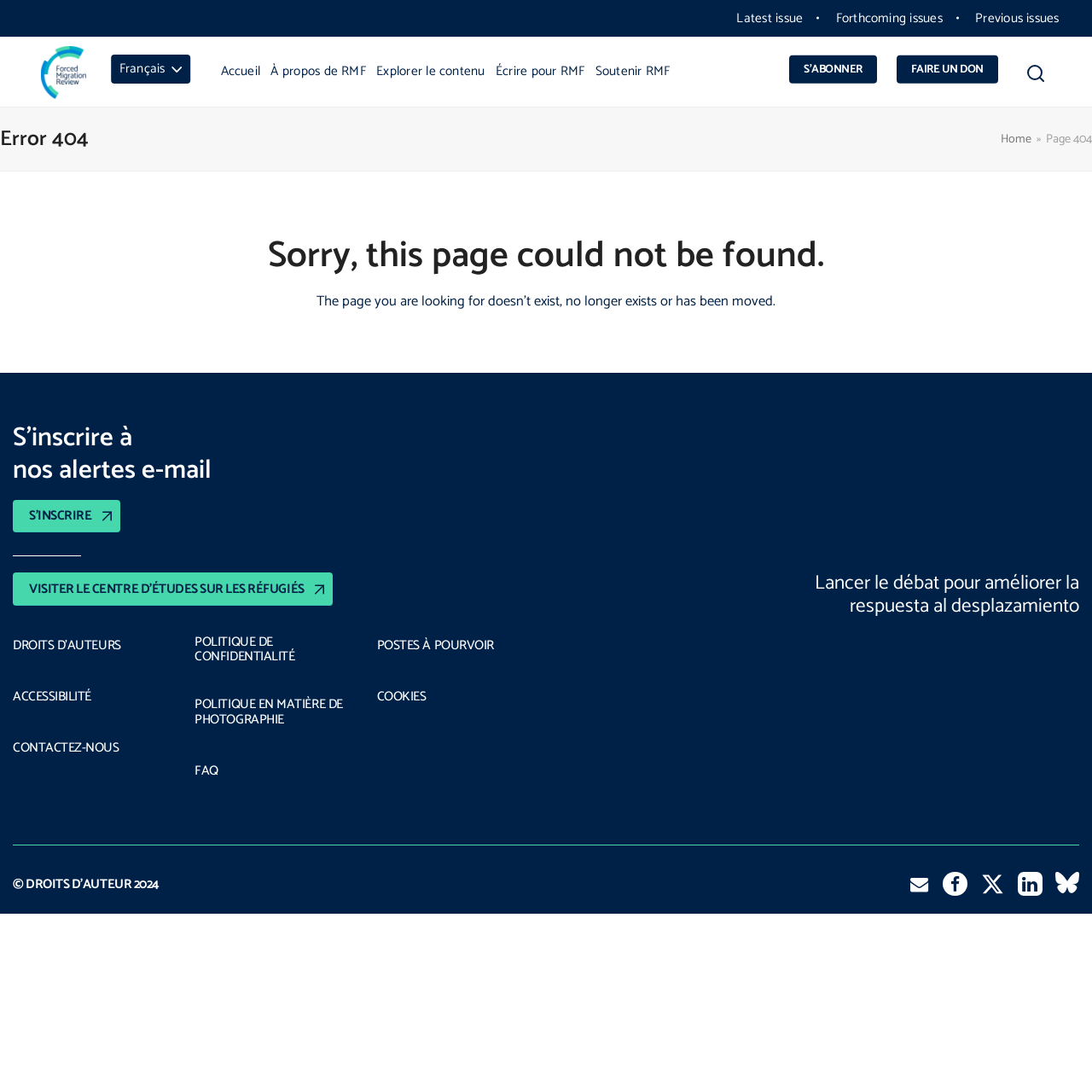Provide a one-word or short-phrase answer to the question:
What is the language of the webpage?

French